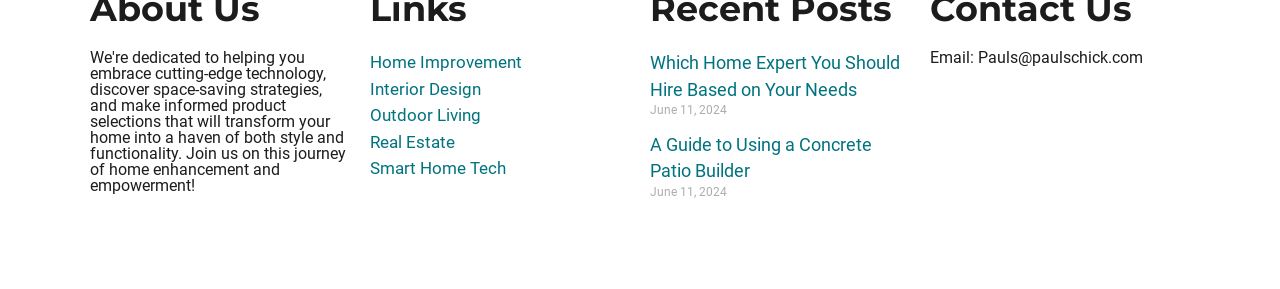Specify the bounding box coordinates for the region that must be clicked to perform the given instruction: "View the sitemap".

[0.357, 0.869, 0.403, 0.935]